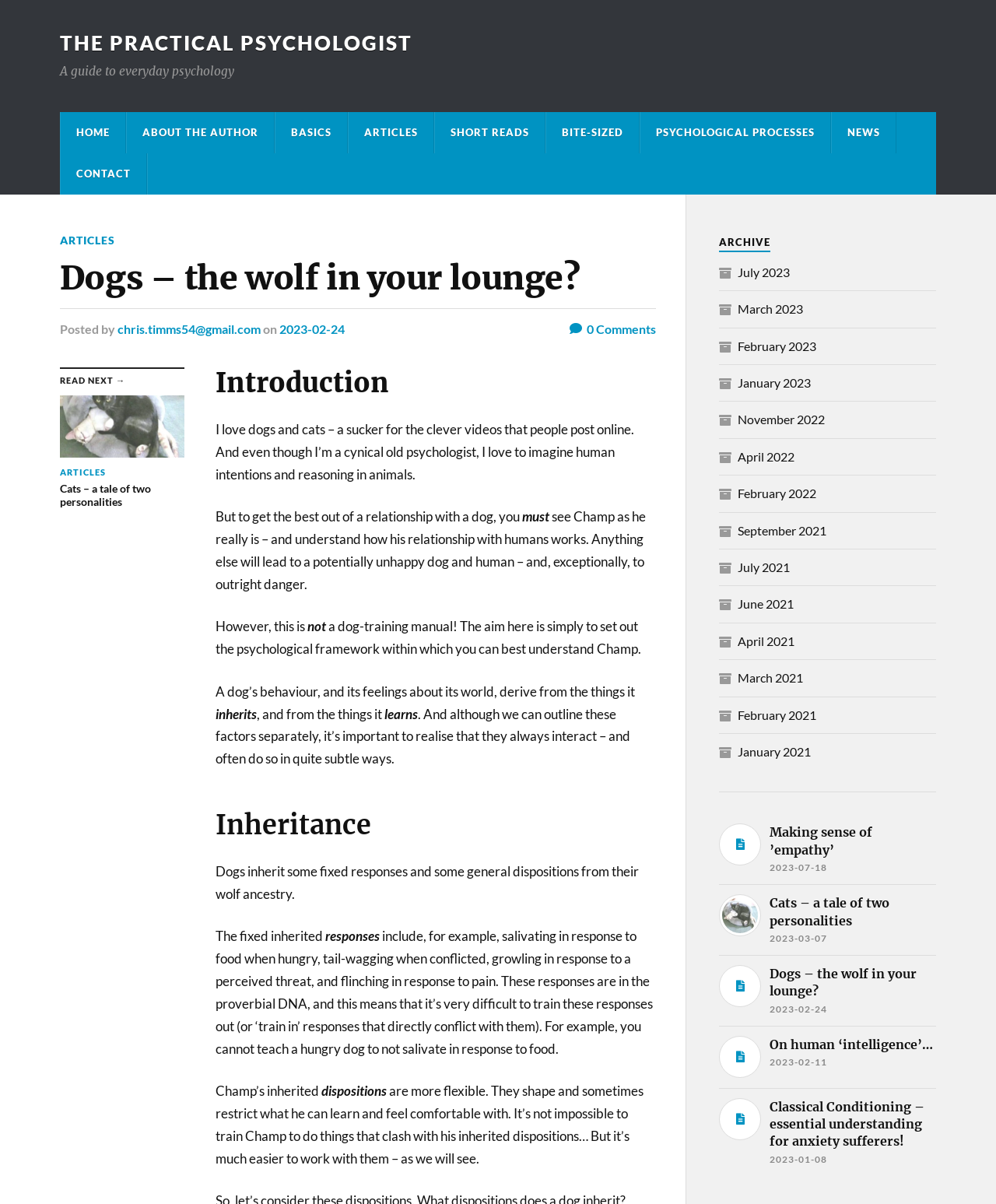What is the title of the latest article?
Based on the image, answer the question with as much detail as possible.

The latest article is listed at the top of the ARCHIVE section. The title of the latest article is 'Making sense of ’empathy’', which is dated 2023-07-18.